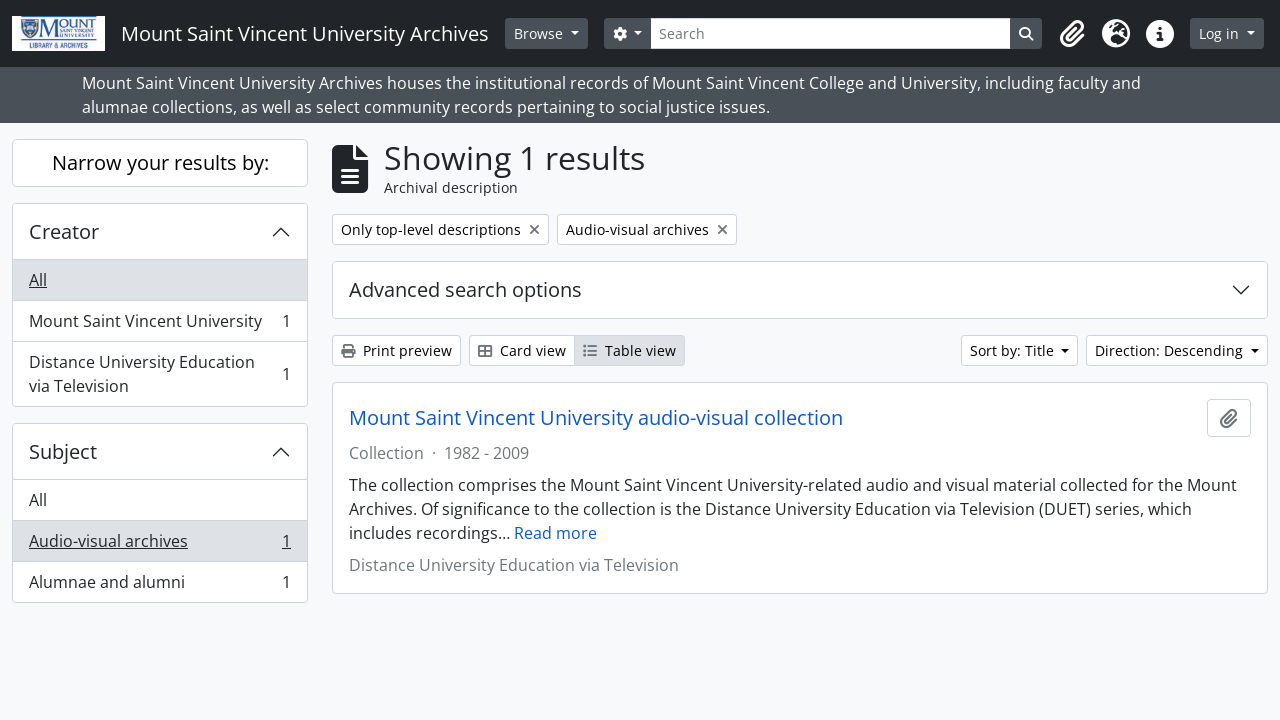Find the bounding box coordinates of the clickable area that will achieve the following instruction: "Search for something".

[0.508, 0.025, 0.79, 0.068]